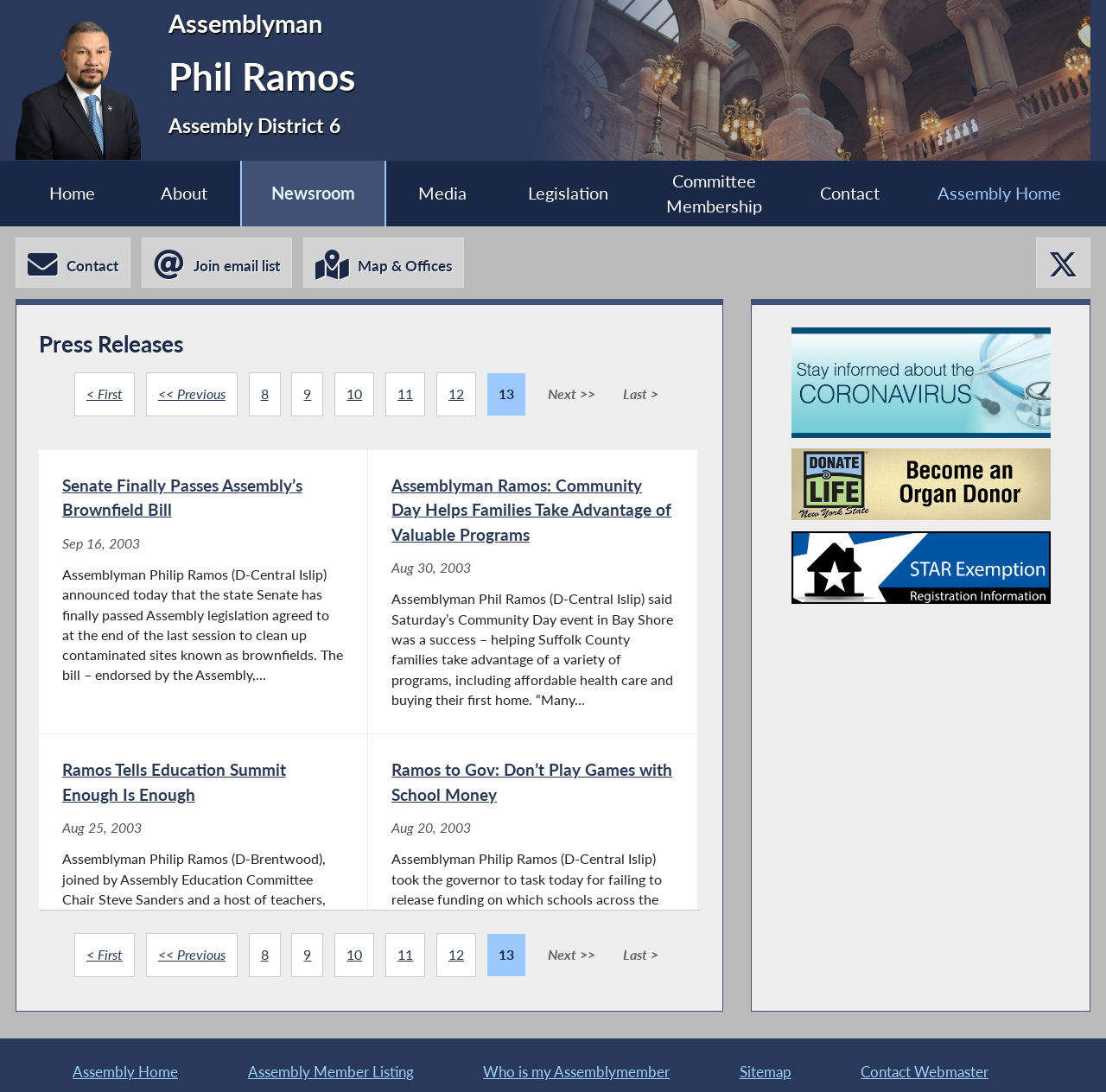Refer to the image and provide an in-depth answer to the question: 
Is there a call to action to stay informed about the Coronavirus?

I found a call to action link with the text 'Stay Informed about the Coronavirus' and an associated image, which suggests that users can click on it to get more information about the Coronavirus.